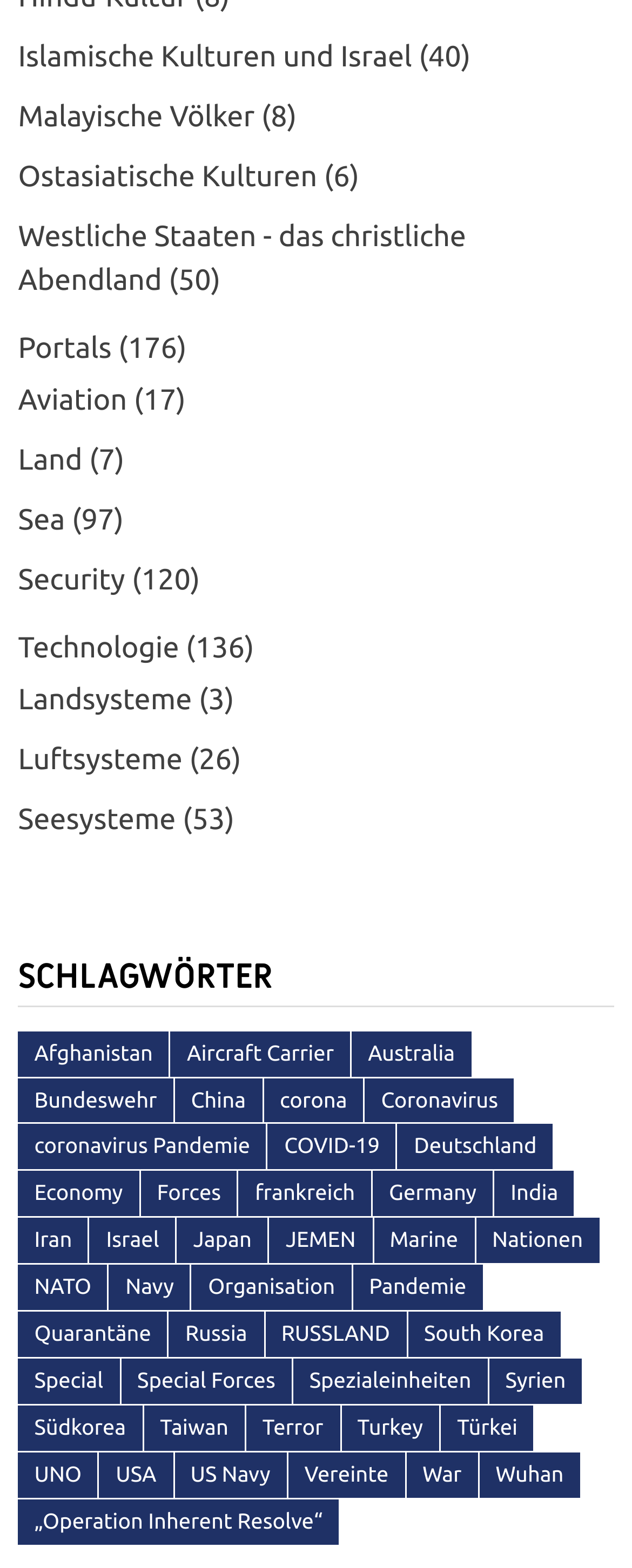Please indicate the bounding box coordinates for the clickable area to complete the following task: "Click on 'Portals'". The coordinates should be specified as four float numbers between 0 and 1, i.e., [left, top, right, bottom].

[0.029, 0.212, 0.177, 0.233]